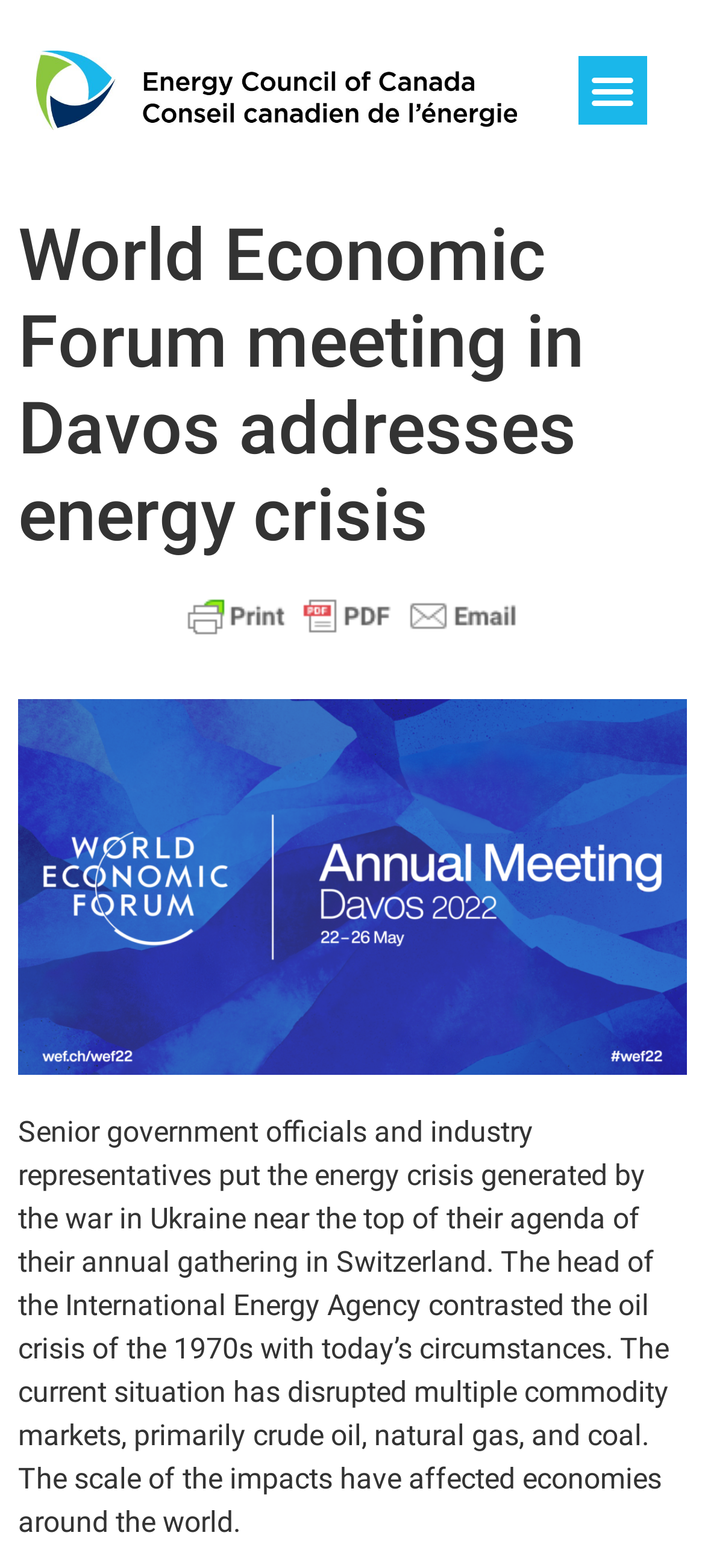Provide a brief response to the question below using a single word or phrase: 
What is the purpose of the 'Print Friendly, PDF & Email' button?

To print or share the article